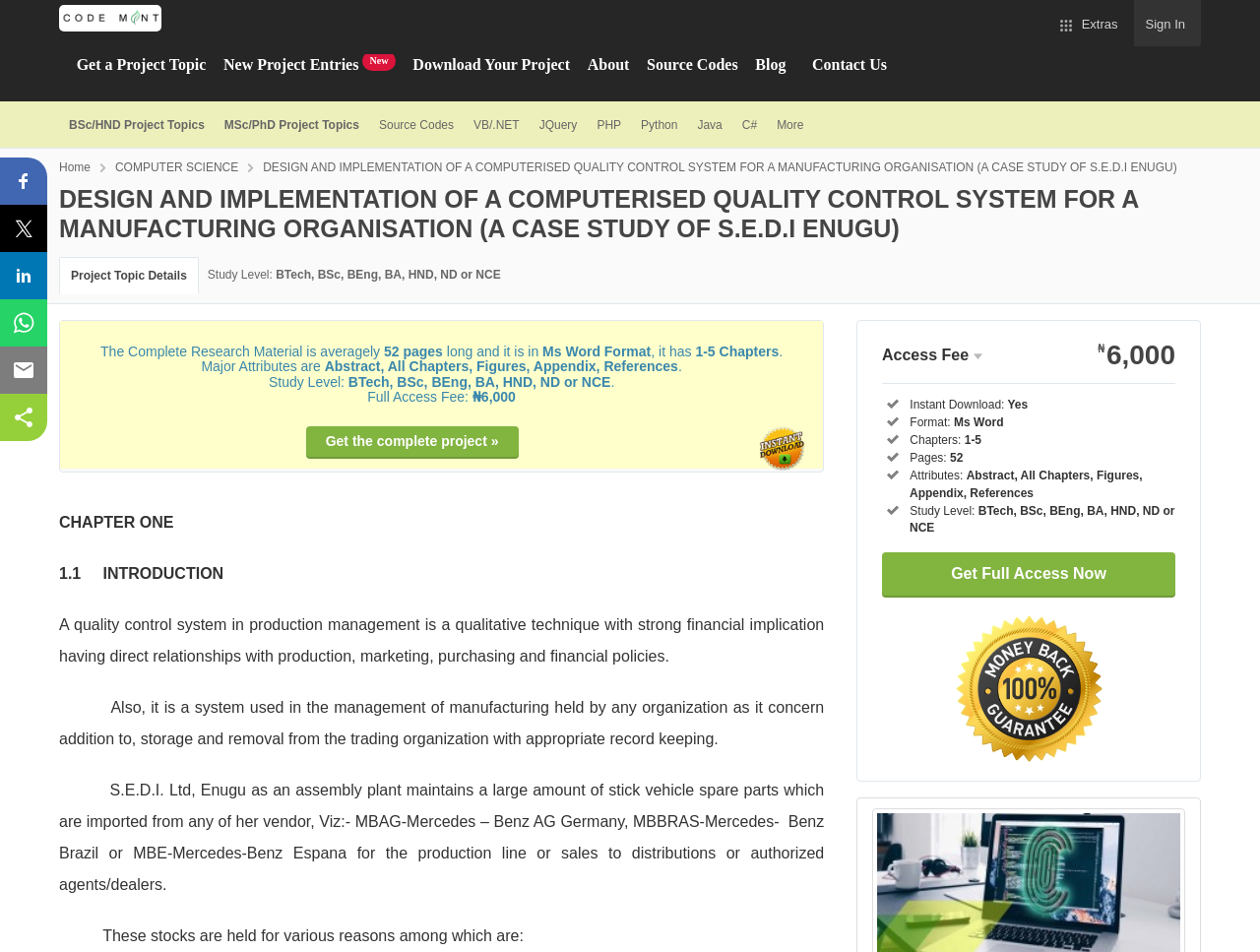Please mark the bounding box coordinates of the area that should be clicked to carry out the instruction: "Download your project".

[0.328, 0.057, 0.452, 0.106]